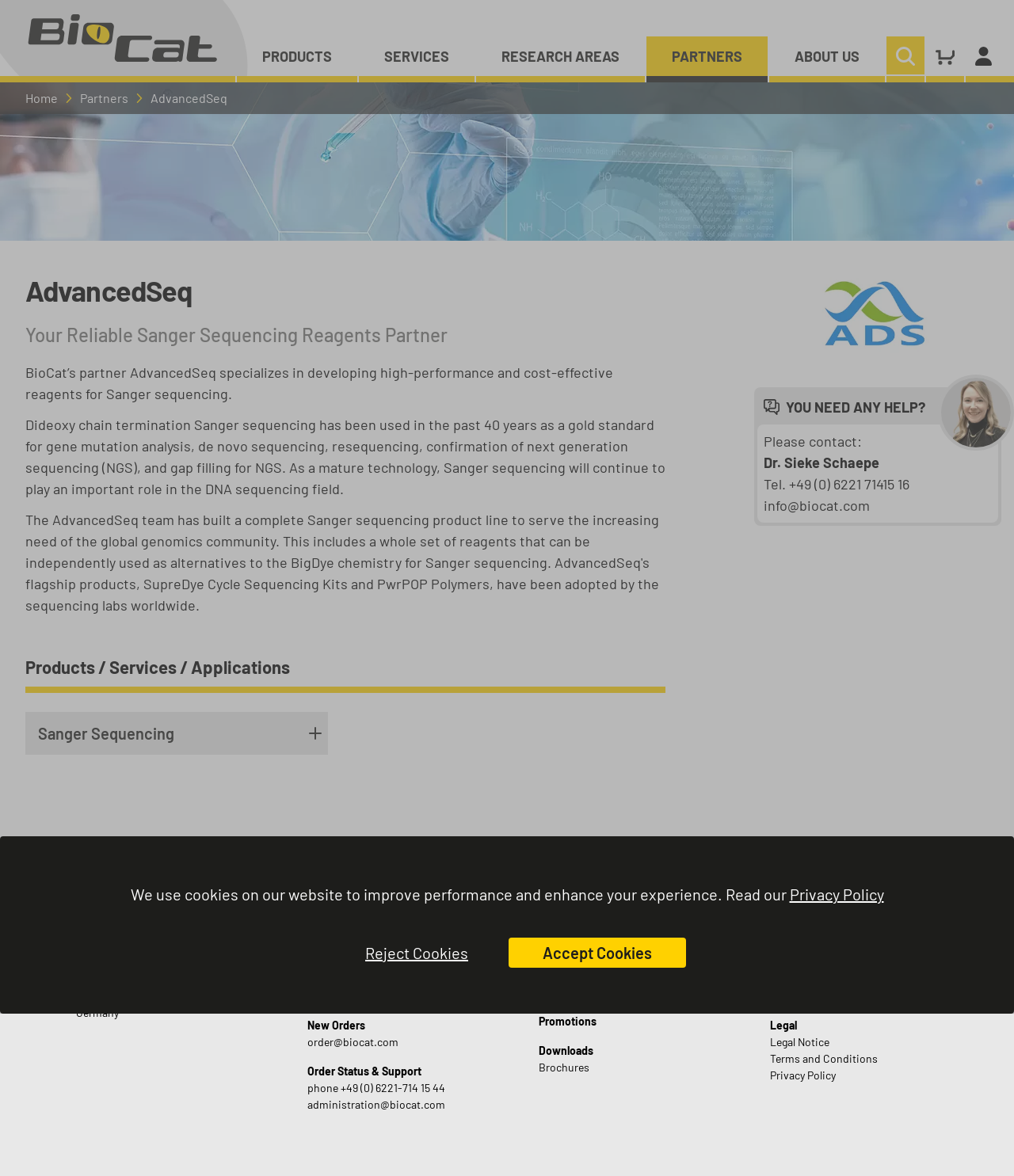Determine the bounding box coordinates of the clickable region to follow the instruction: "View 'AdvancedSeq' page".

[0.127, 0.075, 0.224, 0.092]